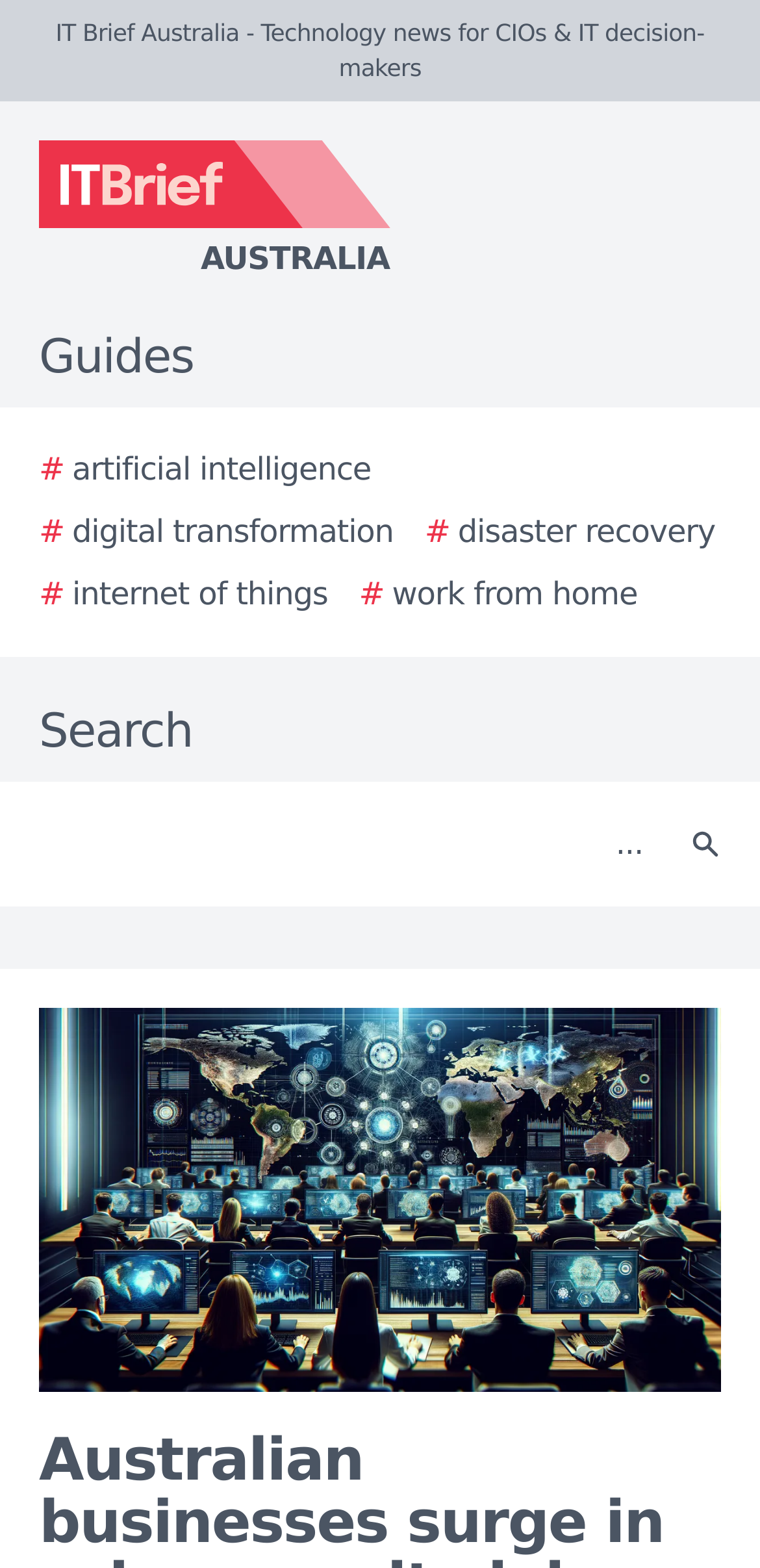How many links are there in the guides section?
Answer with a single word or phrase by referring to the visual content.

5